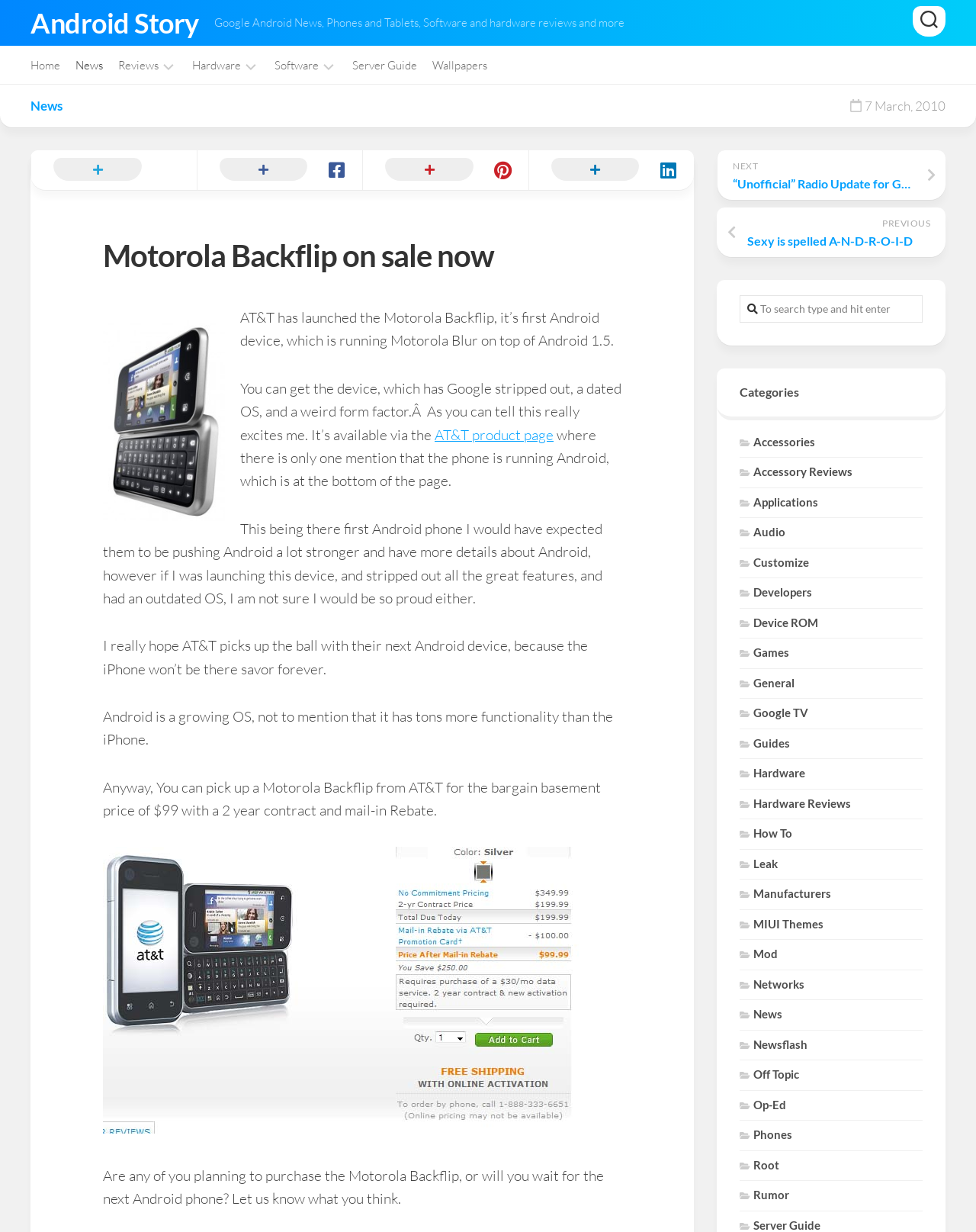Locate the primary heading on the webpage and return its text.

Motorola Backflip on sale now